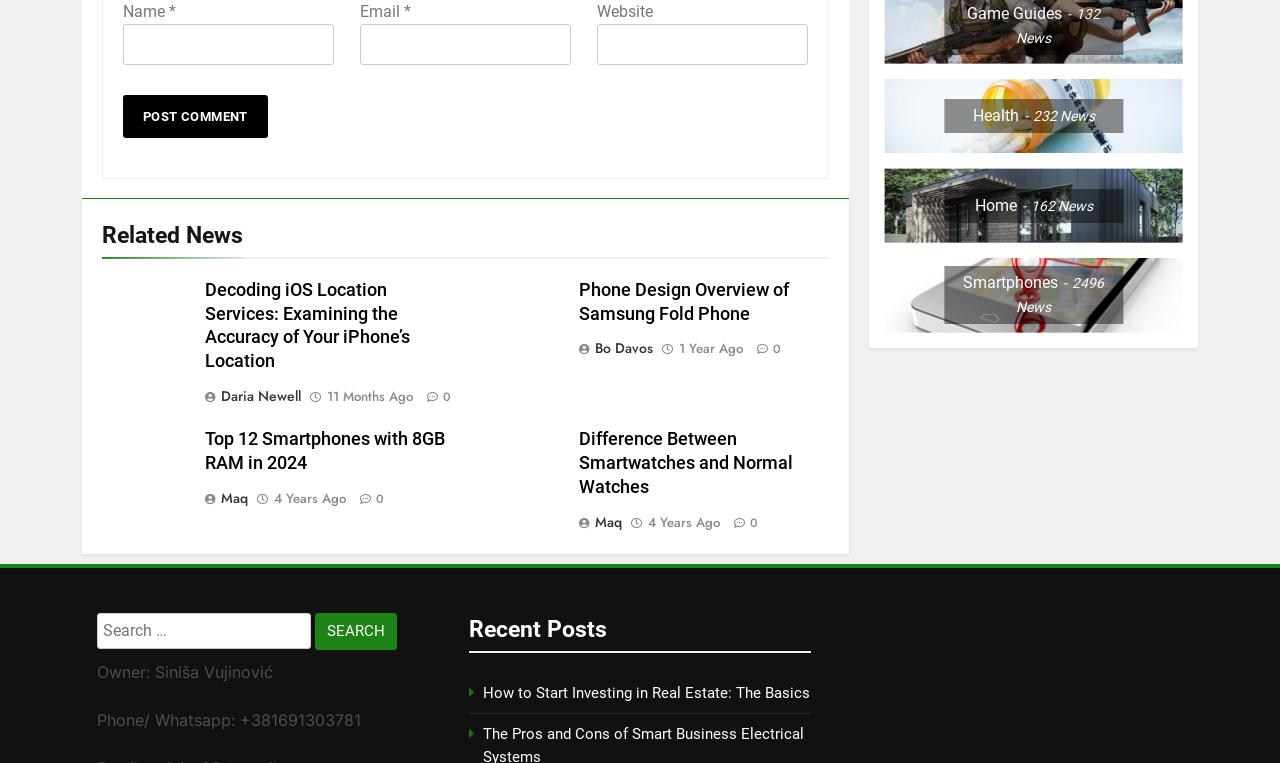Pinpoint the bounding box coordinates of the clickable element to carry out the following instruction: "Read related news."

[0.16, 0.366, 0.321, 0.487]